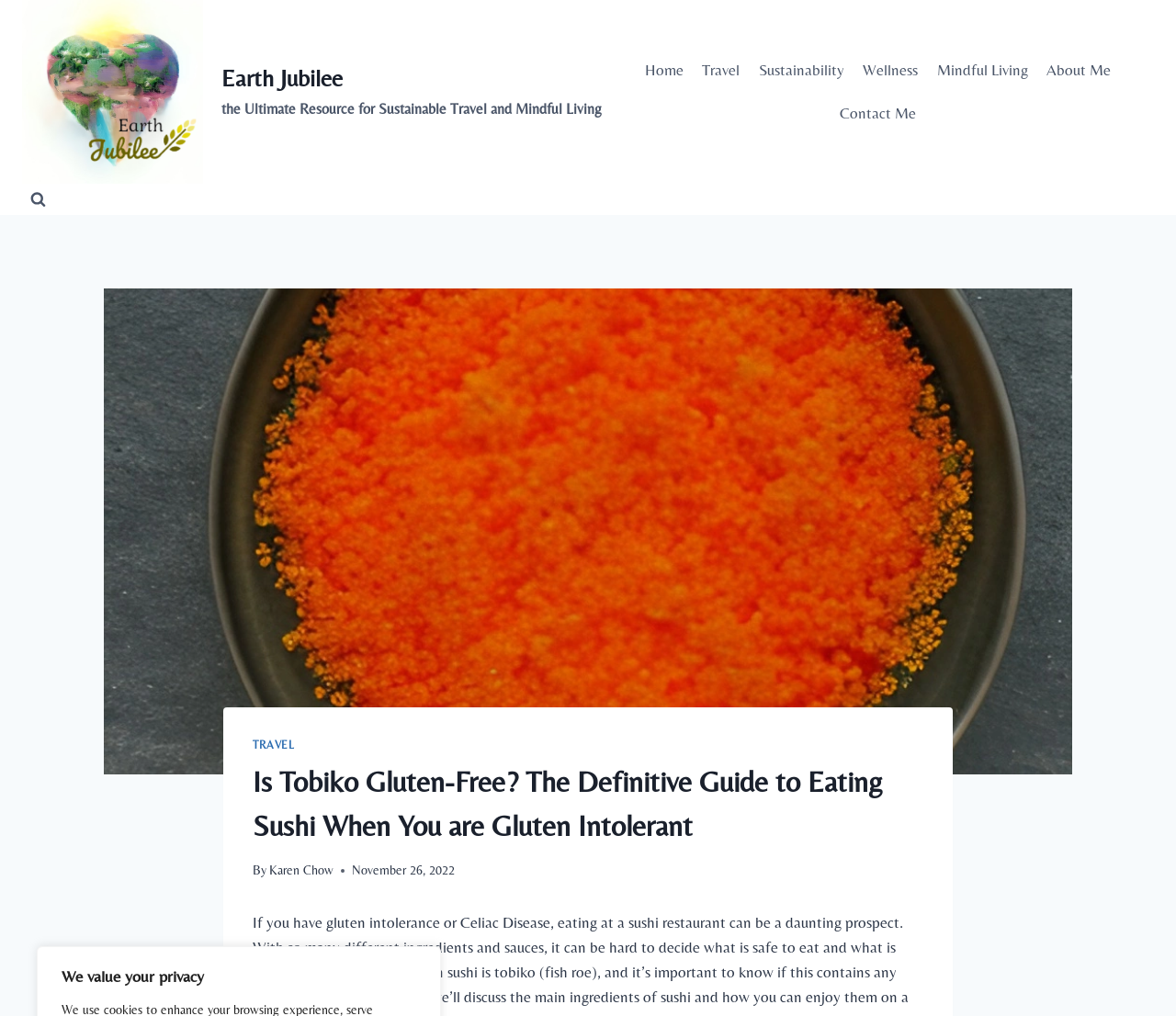Determine the coordinates of the bounding box for the clickable area needed to execute this instruction: "search for something".

[0.019, 0.181, 0.045, 0.212]